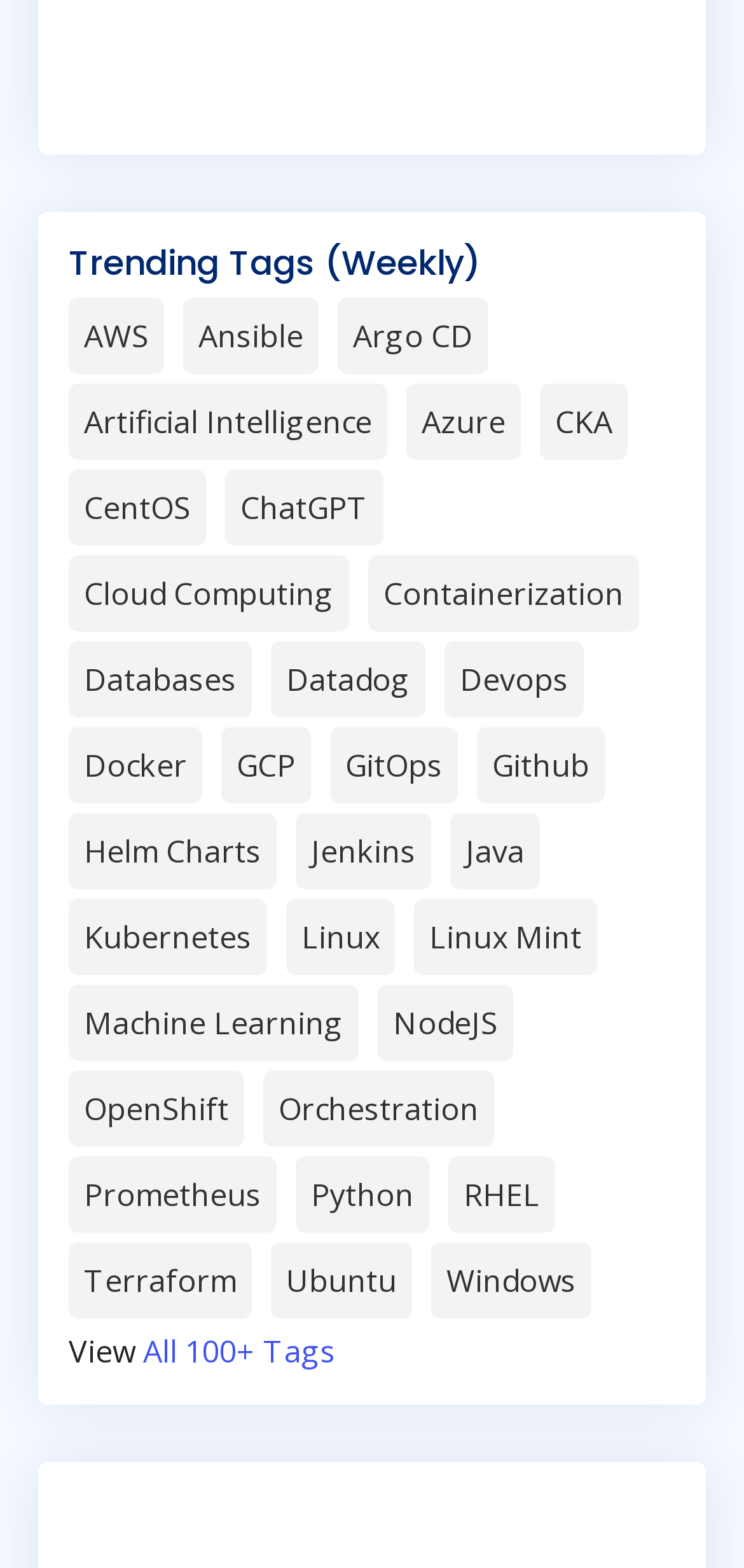What is the position of the 'Terraform' tag on the webpage?
Provide a detailed answer to the question using information from the image.

By examining the bounding box coordinates of the 'Terraform' tag, I can see that its y-coordinate is 0.793, which is near the bottom of the webpage. This suggests that the 'Terraform' tag is located near the bottom of the list of tags.